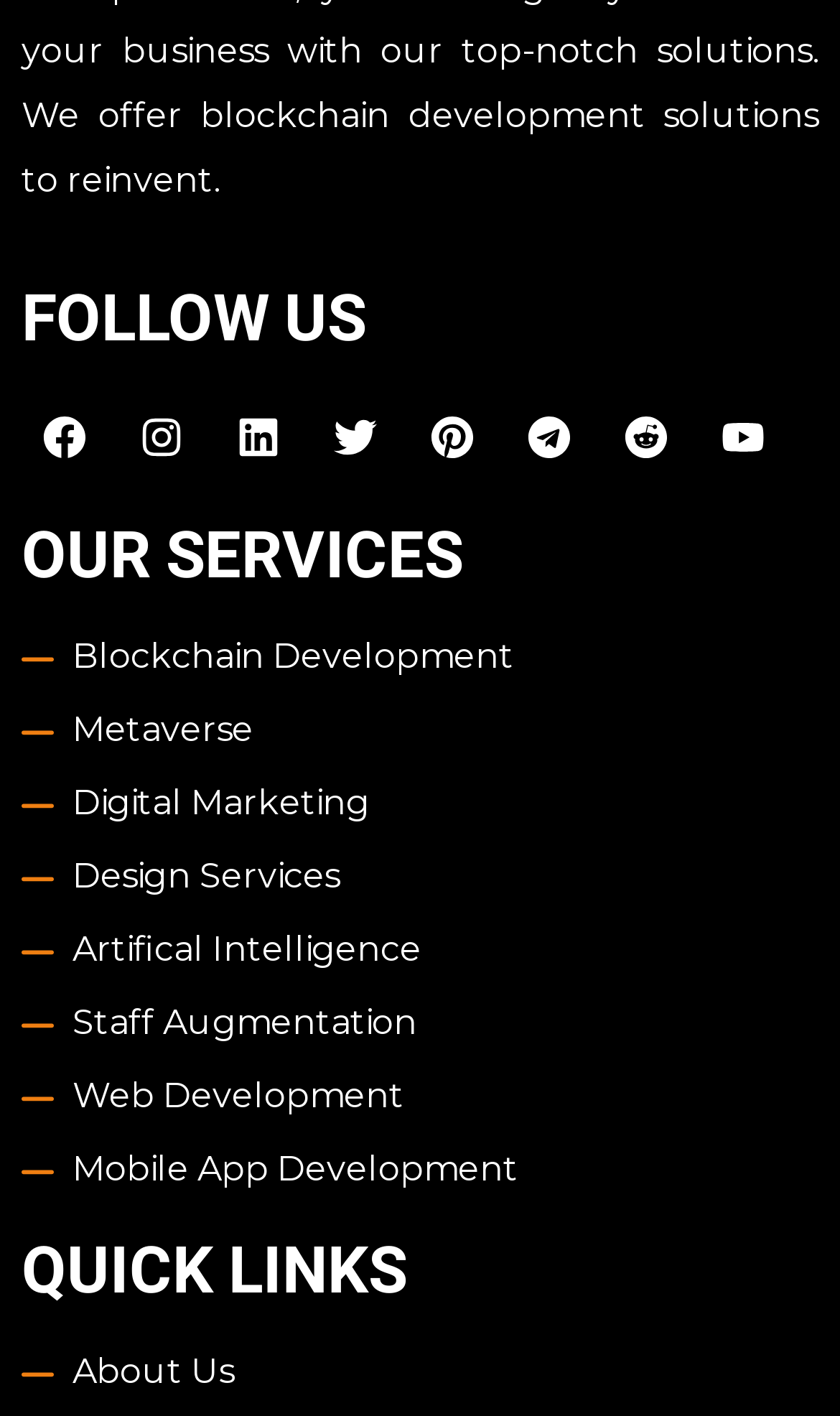Find the bounding box of the UI element described as follows: "Mobile App Development".

[0.026, 0.808, 0.974, 0.844]